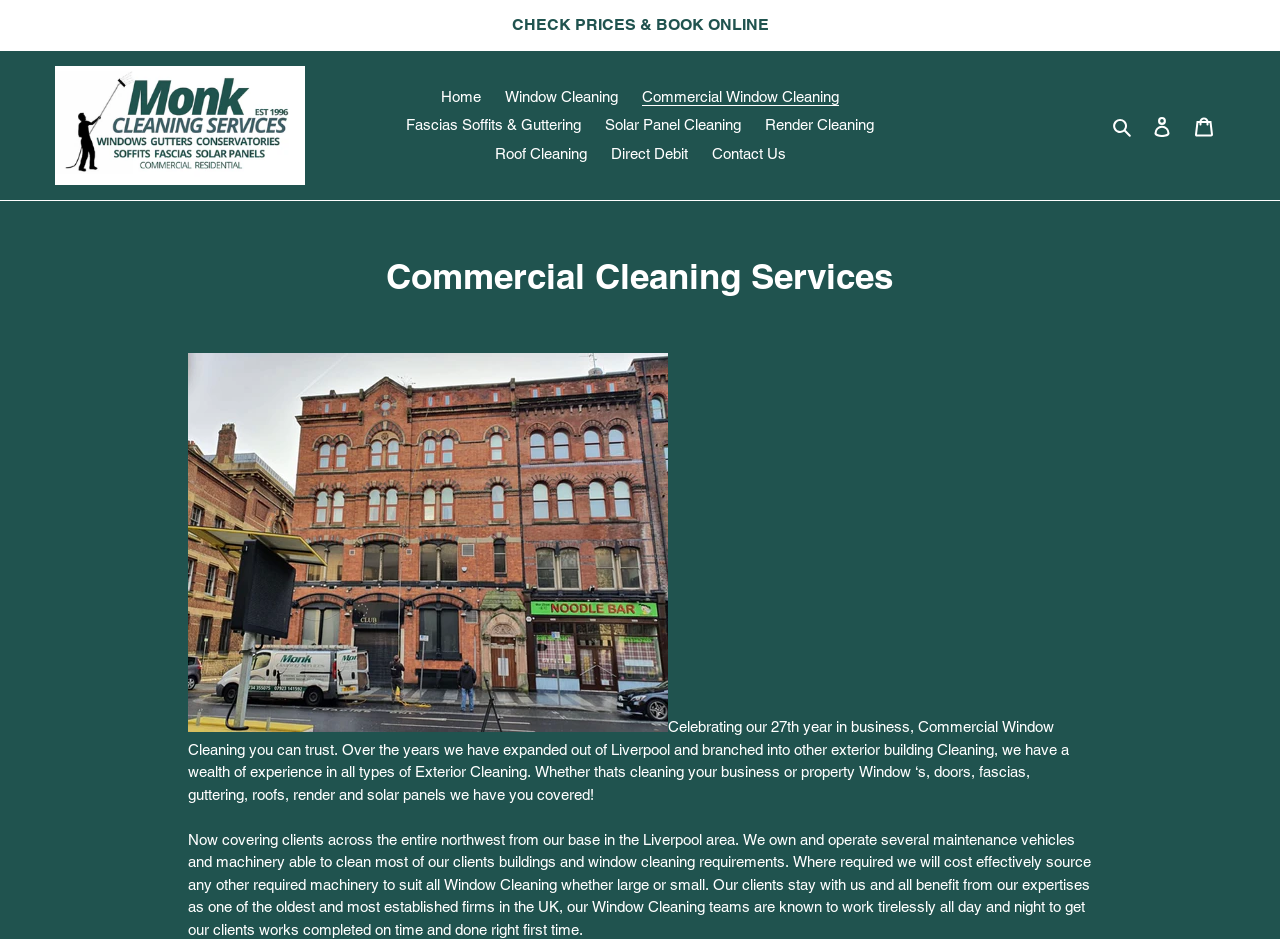What areas does Monk Cleaning Services cover?
Based on the image, give a concise answer in the form of a single word or short phrase.

Northwest from Liverpool